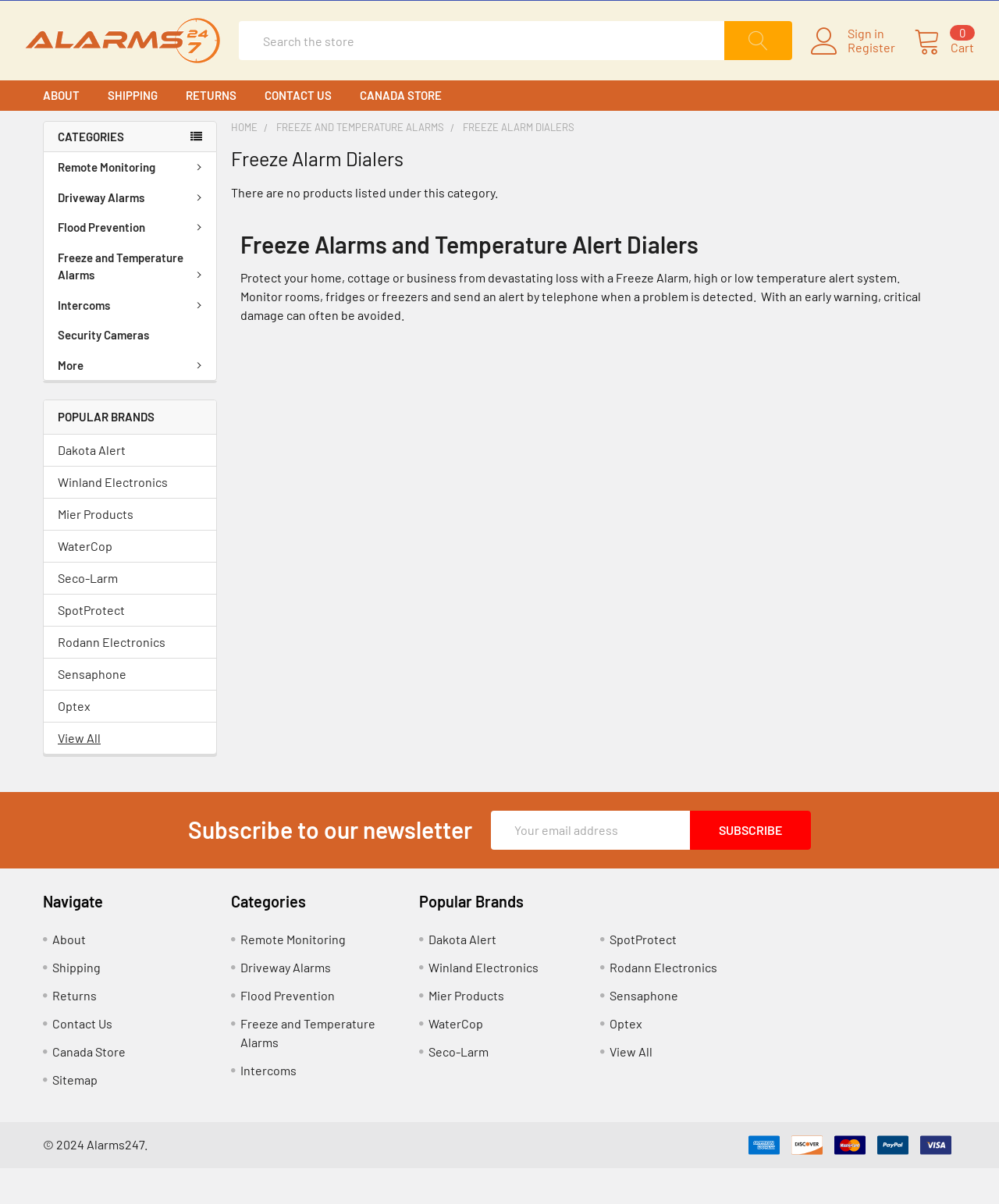Describe the webpage meticulously, covering all significant aspects.

This webpage is about Freeze Alarms and Temperature Alert Dialers, which protect homes, cottages, or businesses from critical damage by calling one or more contacts when a problem is detected. The page is divided into several sections.

At the top, there is a navigation bar with links to "Sign in", "Register", and a cart icon with the number of items (0). On the left side, there is a logo of Alarms247, a search bar, and a button to search. Below the search bar, there are links to "ABOUT", "SHIPPING", "RETURNS", "CONTACT US", and "CANADA STORE", which are hidden by default.

On the left side, there is a sidebar with categories, including "Remote Monitoring", "Driveway Alarms", "Flood Prevention", "Freeze and Temperature Alarms", "Intercoms", and "More". Below the categories, there are links to popular brands, such as "Dakota Alert", "Winland Electronics", and "Sensaphone".

In the main content area, there is a heading "Freeze Alarms and Temperature Alert Dialers" and a paragraph describing the product. Below the paragraph, there is a message indicating that there are no products listed under this category.

At the bottom of the page, there are three columns. The left column has links to "About", "Shipping", "Returns", "Contact Us", and "Canada Store". The middle column has links to categories, and the right column has links to popular brands. There is also a newsletter subscription form and a copyright notice at the bottom of the page.